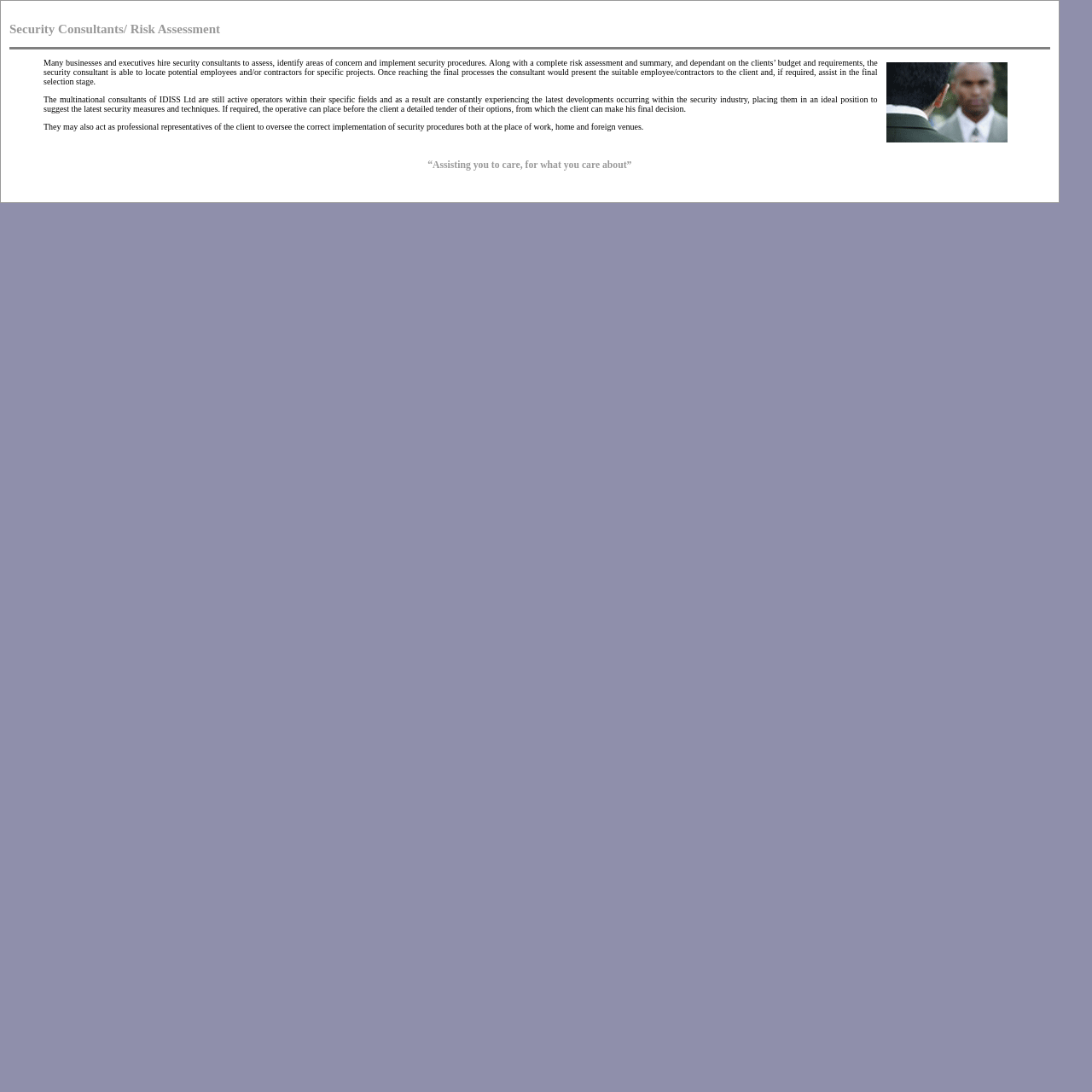Please give a short response to the question using one word or a phrase:
What is the relationship between IDISS Ltd and the security industry?

Active operators